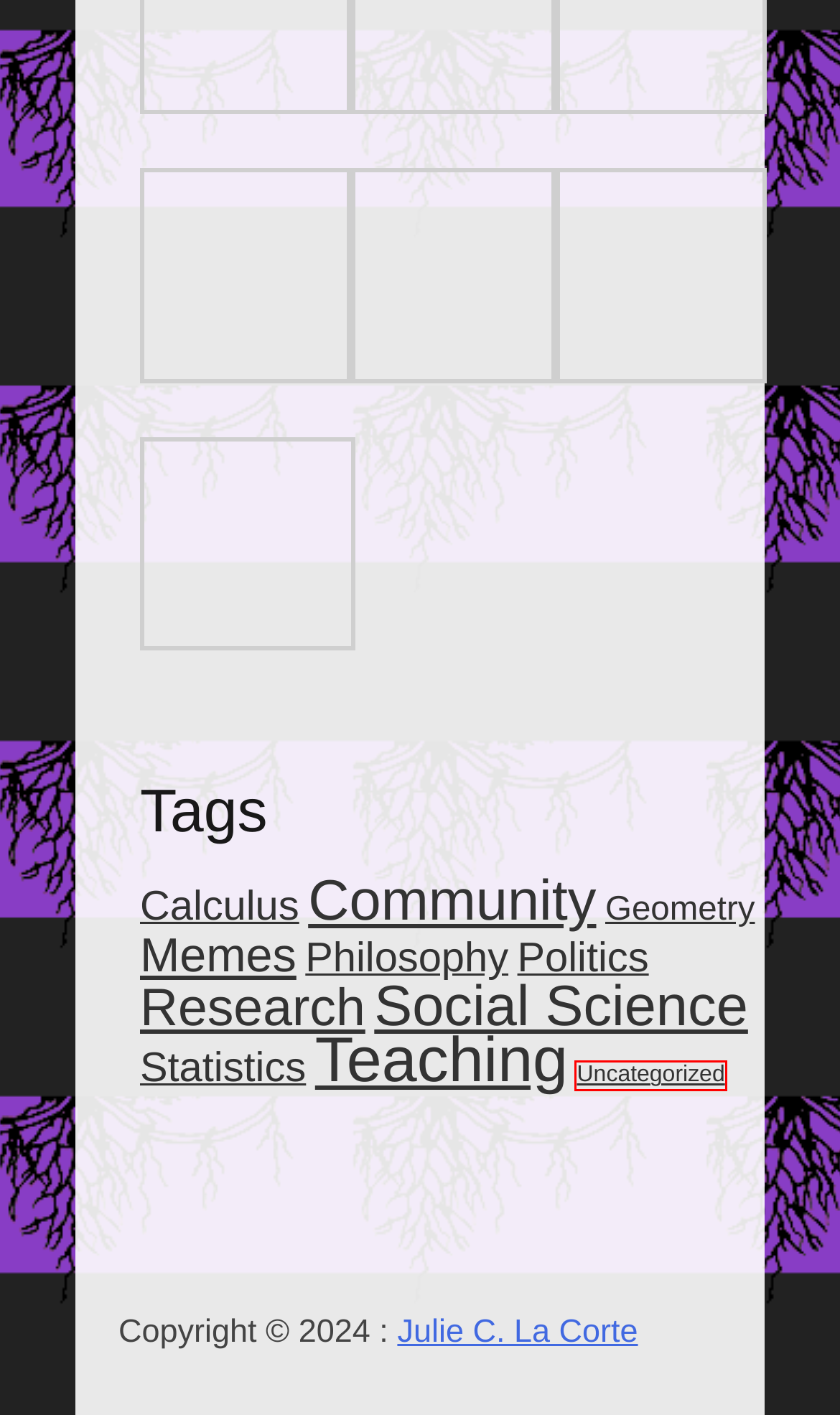You are given a webpage screenshot where a red bounding box highlights an element. Determine the most fitting webpage description for the new page that loads after clicking the element within the red bounding box. Here are the candidates:
A. Memes – Julie C. La Corte
B. Arrow’s Impossibility Theorem – Julie C. La Corte
C. Geometry – Julie C. La Corte
D. Politics – Julie C. La Corte
E. Community – Julie C. La Corte
F. A Life-Saving Classroom Technique: Ask about Pronouns | Moving Forward: Teaching in Uncertain Times
G. Uncategorized – Julie C. La Corte
H. Philosophy – Julie C. La Corte

G